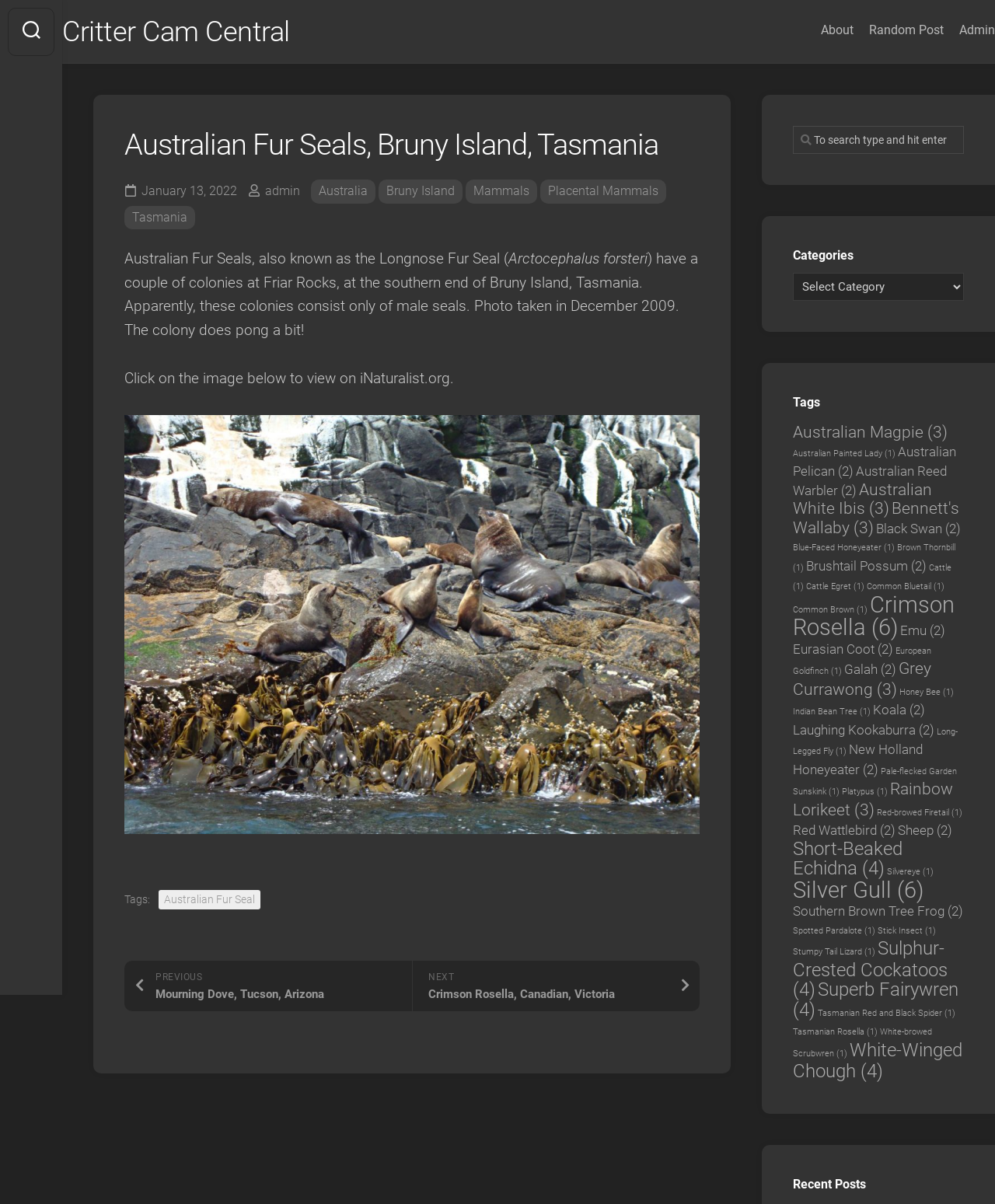Locate the heading on the webpage and return its text.

Australian Fur Seals, Bruny Island, Tasmania